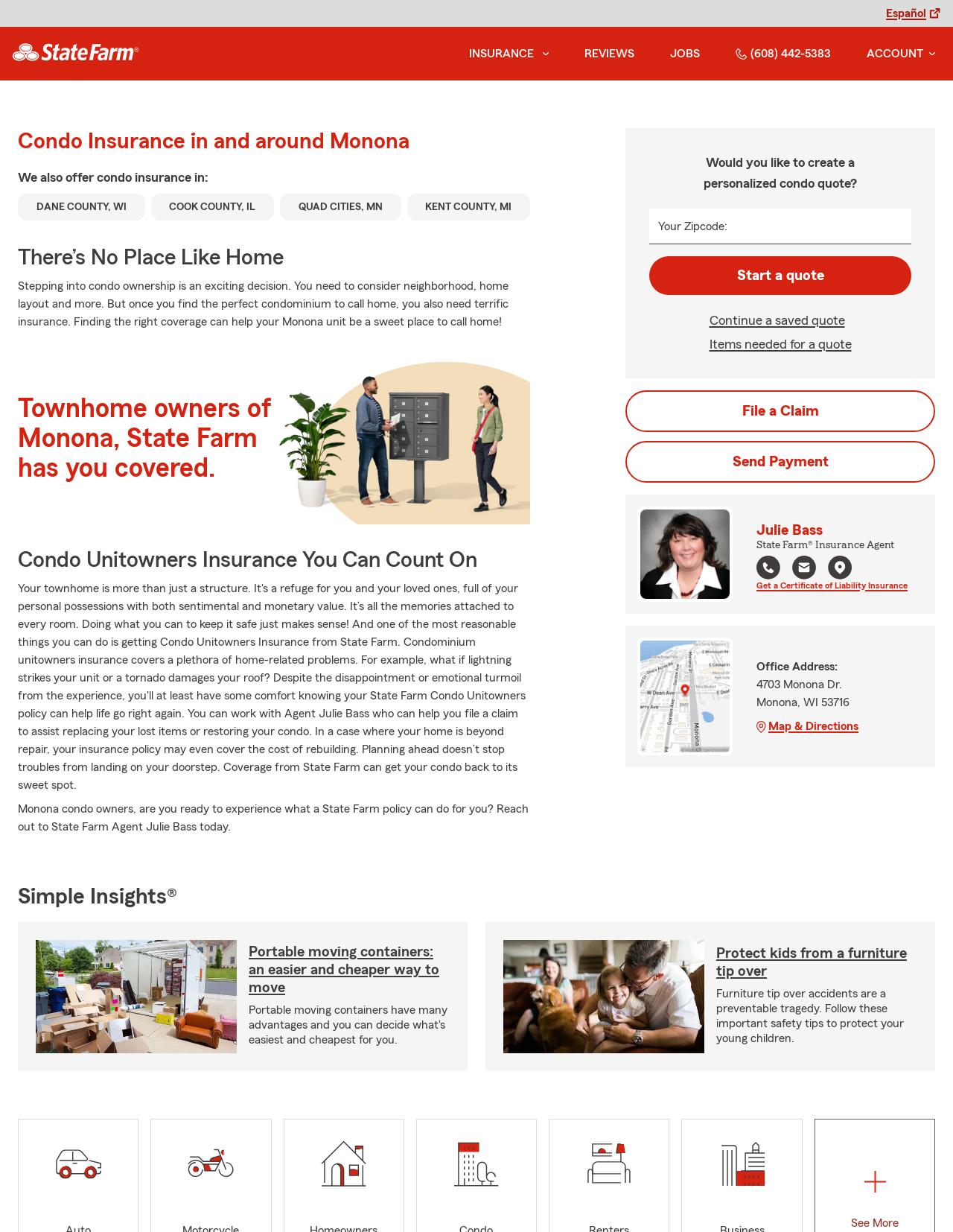Provide your answer in a single word or phrase: 
What is the phone number to contact Julie Bass?

(608) 442-5383